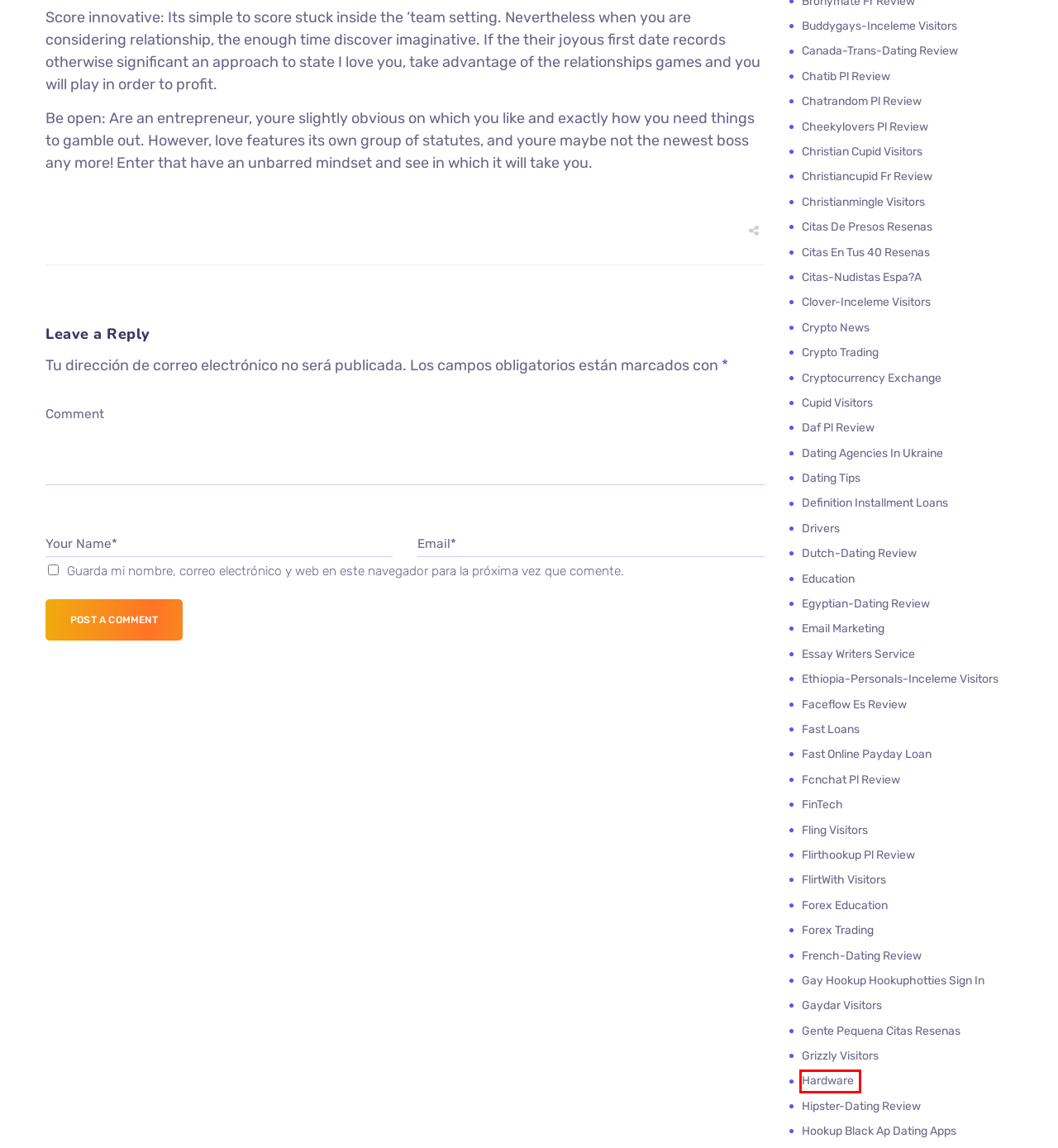Given a screenshot of a webpage with a red bounding box highlighting a UI element, choose the description that best corresponds to the new webpage after clicking the element within the red bounding box. Here are your options:
A. hardware – Ap Media And Tech S.R.L
B. christiancupid fr review – Ap Media And Tech S.R.L
C. dutch-dating review – Ap Media And Tech S.R.L
D. ethiopia-personals-inceleme visitors – Ap Media And Tech S.R.L
E. Gaydar visitors – Ap Media And Tech S.R.L
F. Cryptocurrency exchange – Ap Media And Tech S.R.L
G. Dating Agencies In Ukraine – Ap Media And Tech S.R.L
H. Crypto Trading – Ap Media And Tech S.R.L

A